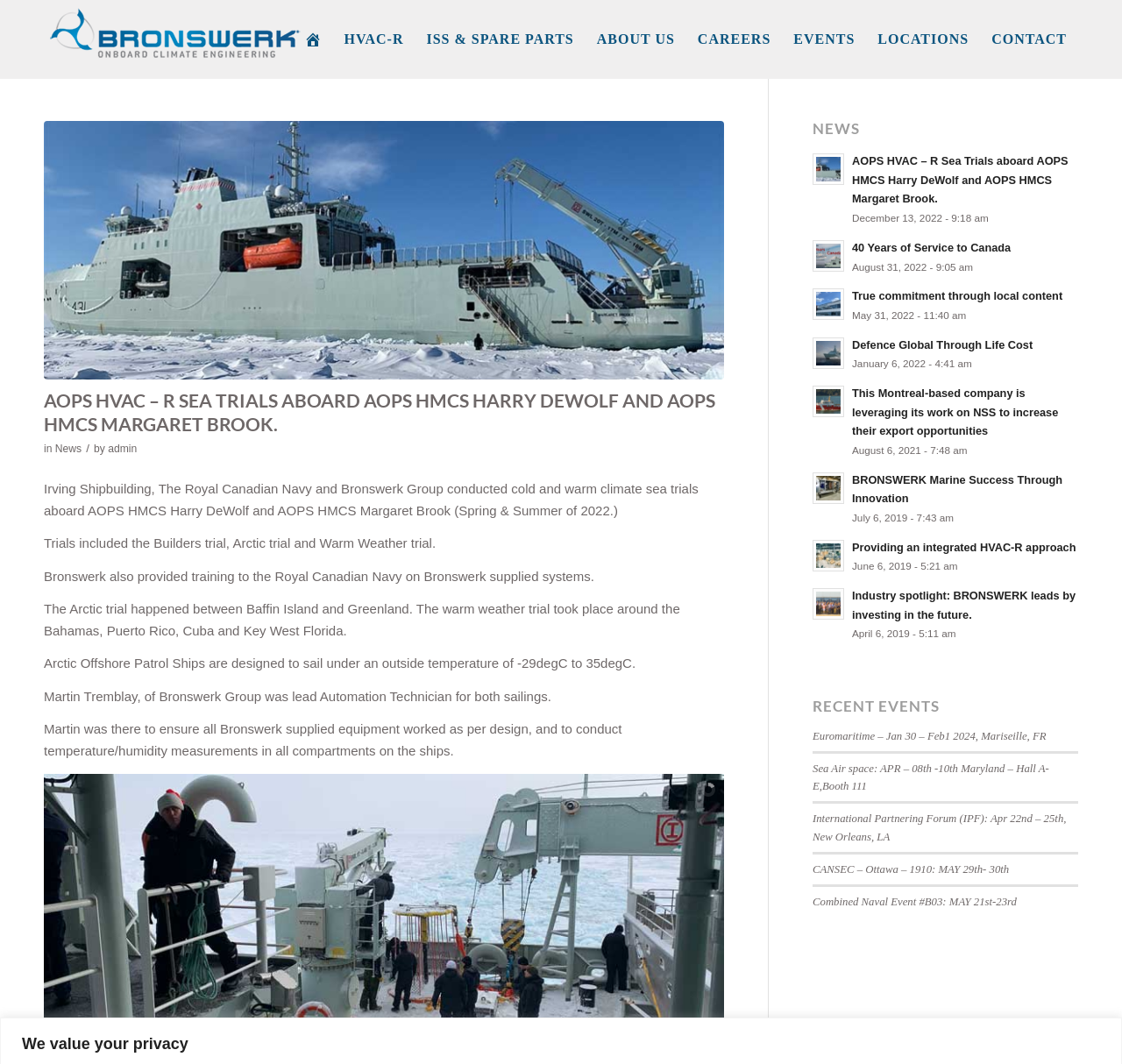Please find the bounding box coordinates of the element's region to be clicked to carry out this instruction: "Click on the 'CONTACT' link".

[0.874, 0.0, 0.961, 0.074]